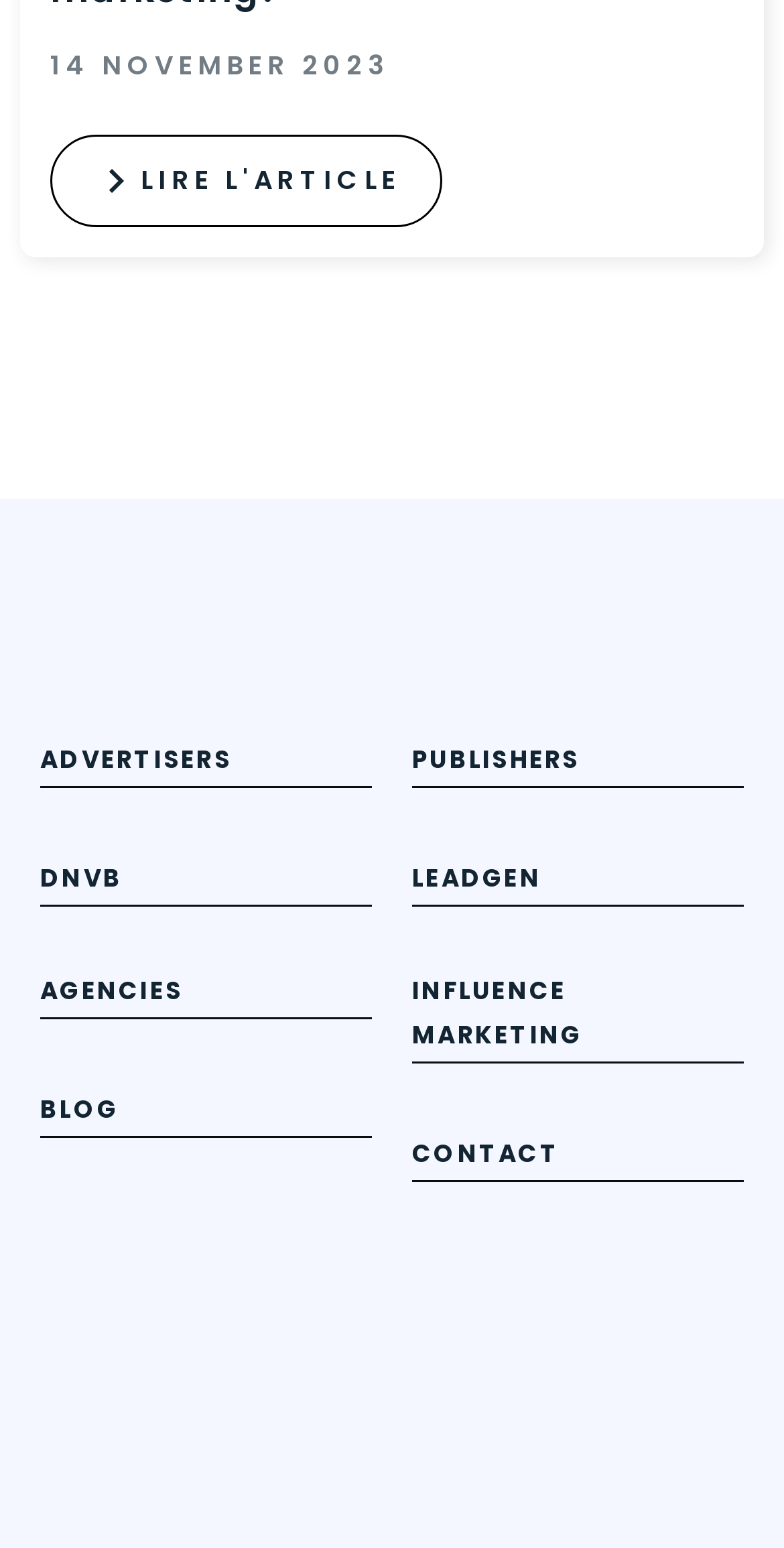Using the webpage screenshot, find the UI element described by LIRE L'ARTICLE. Provide the bounding box coordinates in the format (top-left x, top-left y, bottom-right x, bottom-right y), ensuring all values are floating point numbers between 0 and 1.

[0.064, 0.087, 0.565, 0.147]